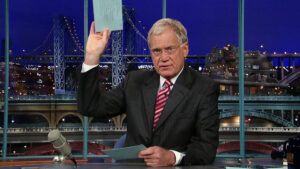What is David Letterman holding?
Refer to the image and offer an in-depth and detailed answer to the question.

In the image, David Letterman is seen raising a piece of light blue paper, which is likely a cue card or note, while engaging with his audience.